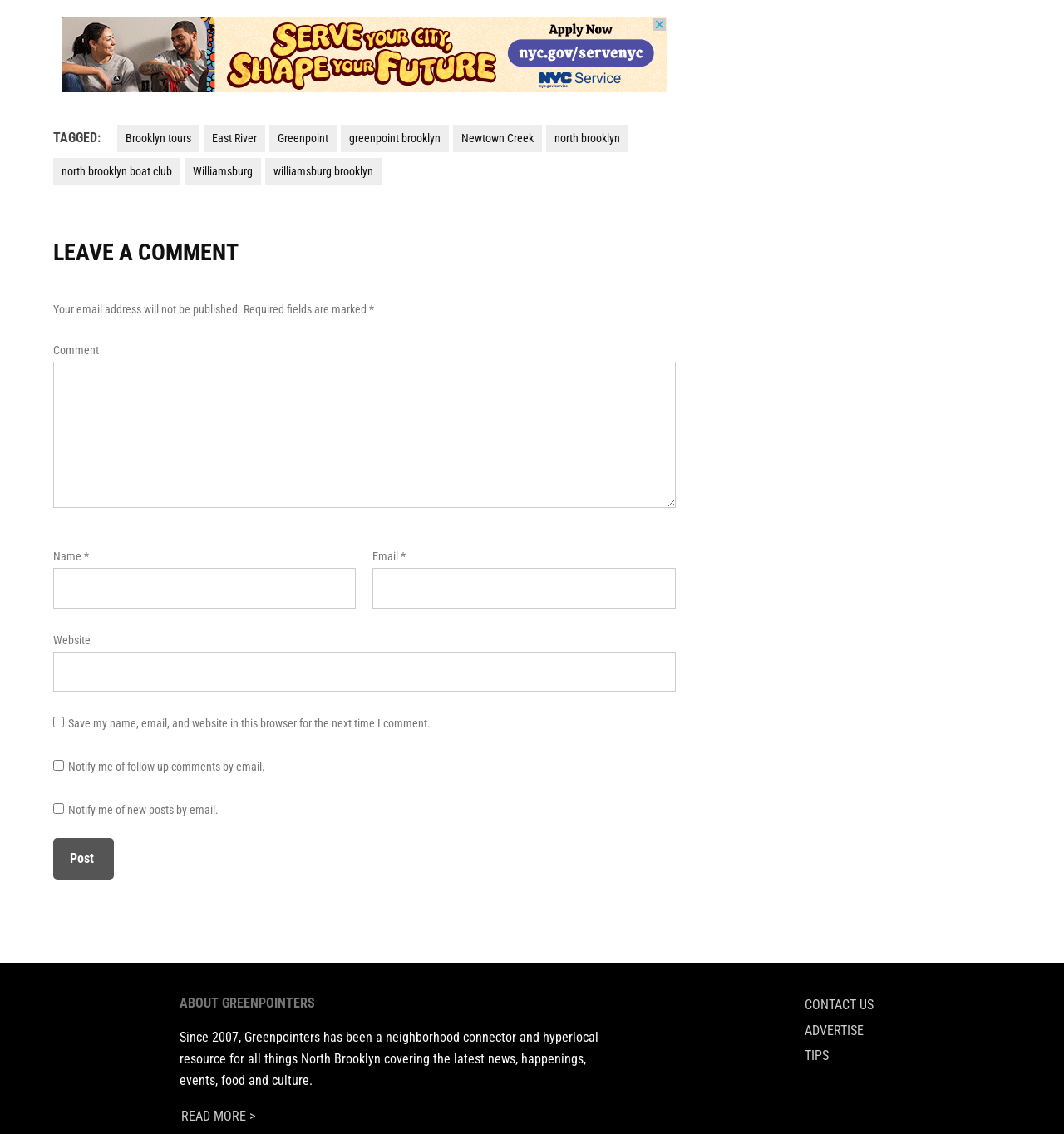From the image, can you give a detailed response to the question below:
What is the location of the 'TAGGED:' text?

I can see that the 'TAGGED:' text is located in the footer section of the webpage, which is indicated by the bounding box coordinates [0.05, 0.115, 0.095, 0.129].